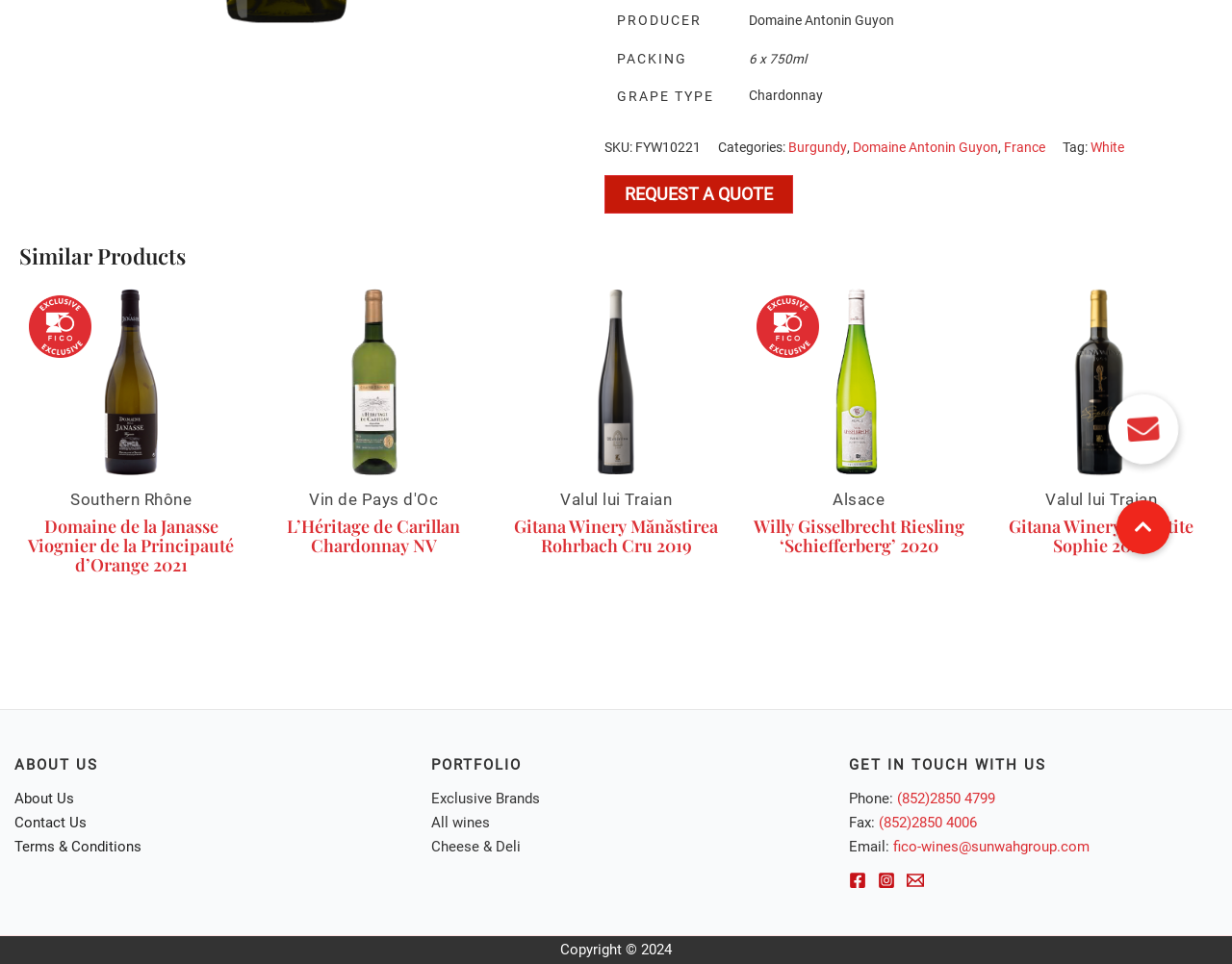Determine the bounding box coordinates for the HTML element described here: "Willy Gisselbrecht Riesling ‘Schiefferberg’ 2020".

[0.606, 0.537, 0.788, 0.586]